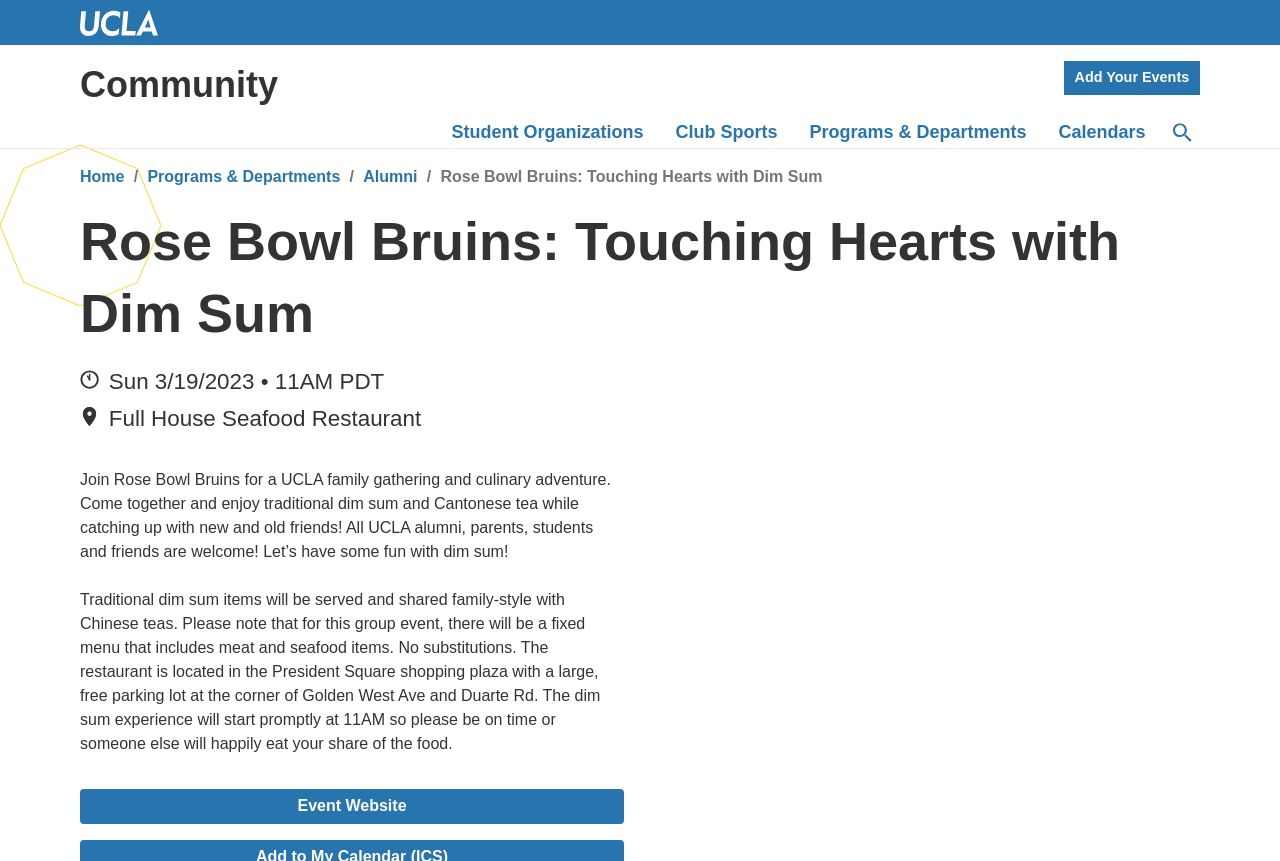What time does the event start?
Using the image as a reference, answer the question in detail.

I found the event start time by looking at the static text element that says 'Sun 3/19/2023 • 11AM PDT' which indicates that the event starts at 11AM.